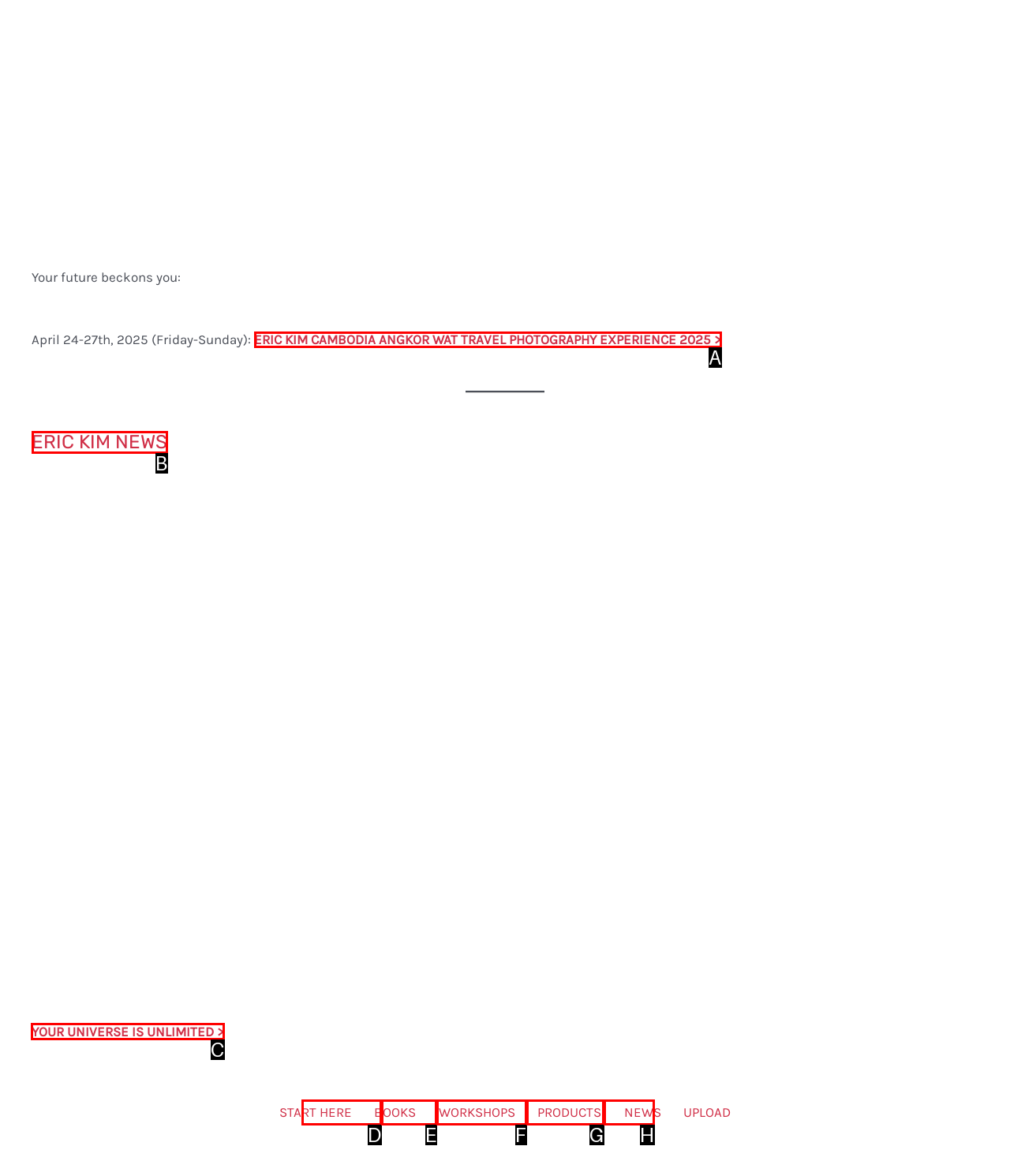Specify which element within the red bounding boxes should be clicked for this task: View YOUR UNIVERSE IS UNLIMITED Respond with the letter of the correct option.

C